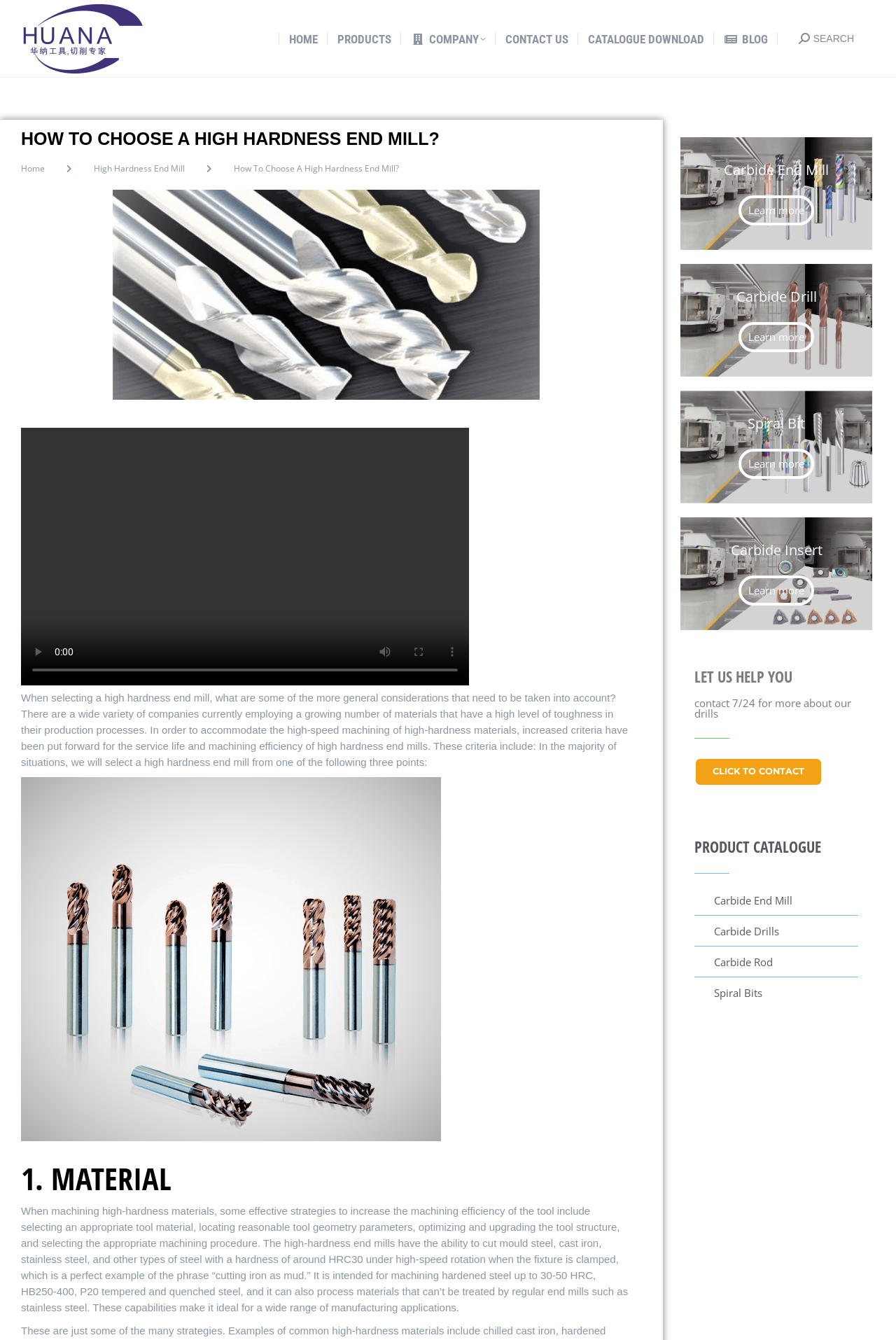What type of materials can high-hardness end mills process?
Make sure to answer the question with a detailed and comprehensive explanation.

According to the webpage, high-hardness end mills can process materials such as mould steel, cast iron, stainless steel, and other types of steel with a hardness of around HRC30, as well as materials that can't be treated by regular end mills.